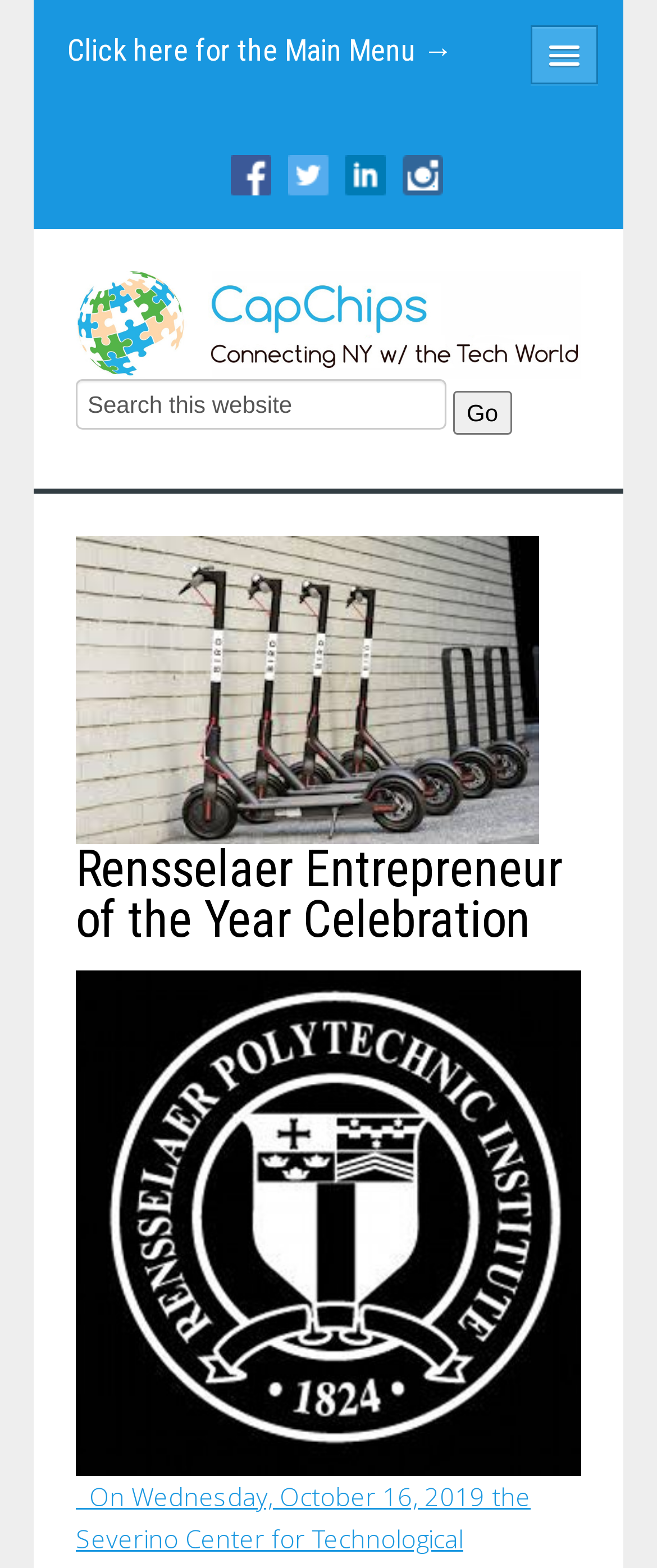Locate the bounding box coordinates of the element's region that should be clicked to carry out the following instruction: "Click on the Home link". The coordinates need to be four float numbers between 0 and 1, i.e., [left, top, right, bottom].

[0.09, 0.064, 0.91, 0.111]